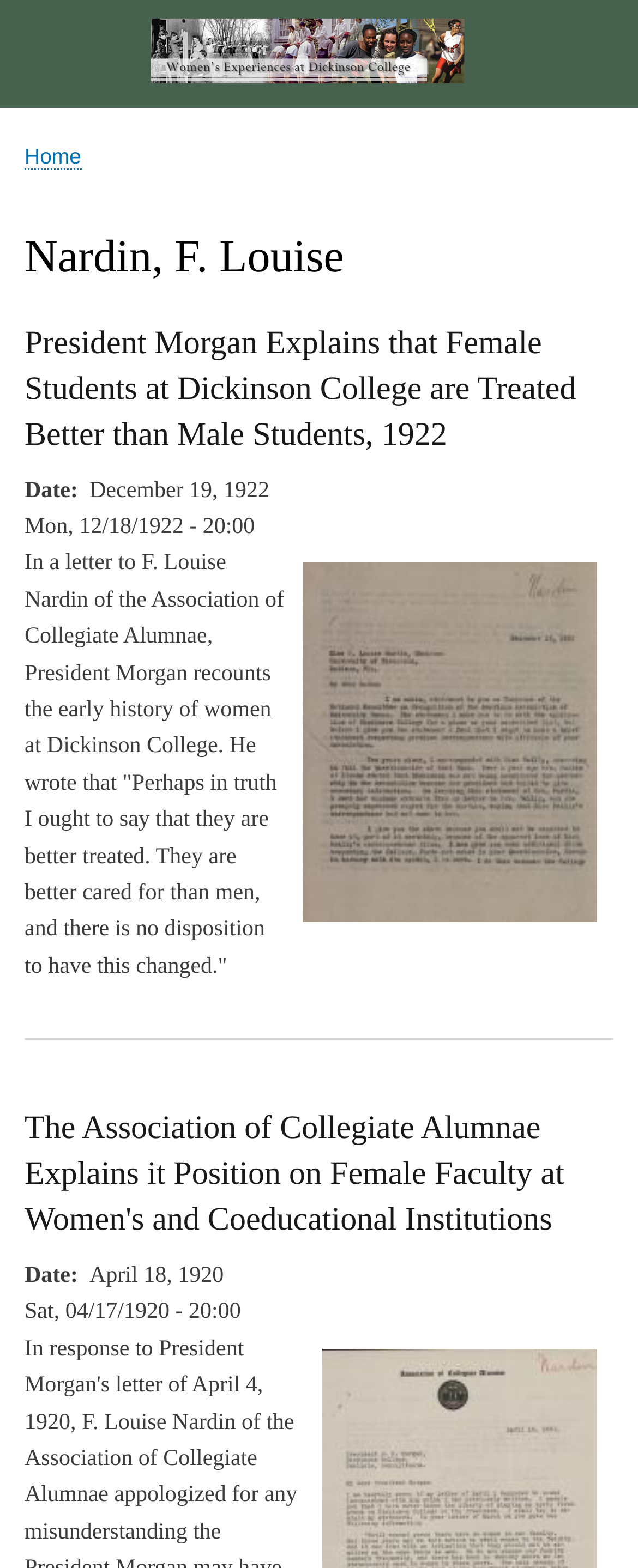Utilize the information from the image to answer the question in detail:
What is the topic of the second article?

The answer can be found in the article section where it says 'The Association of Collegiate Alumnae Explains it Position on Female Faculty at Women's and Coeducational Institutions'. This is a clear indication of the topic of the second article.